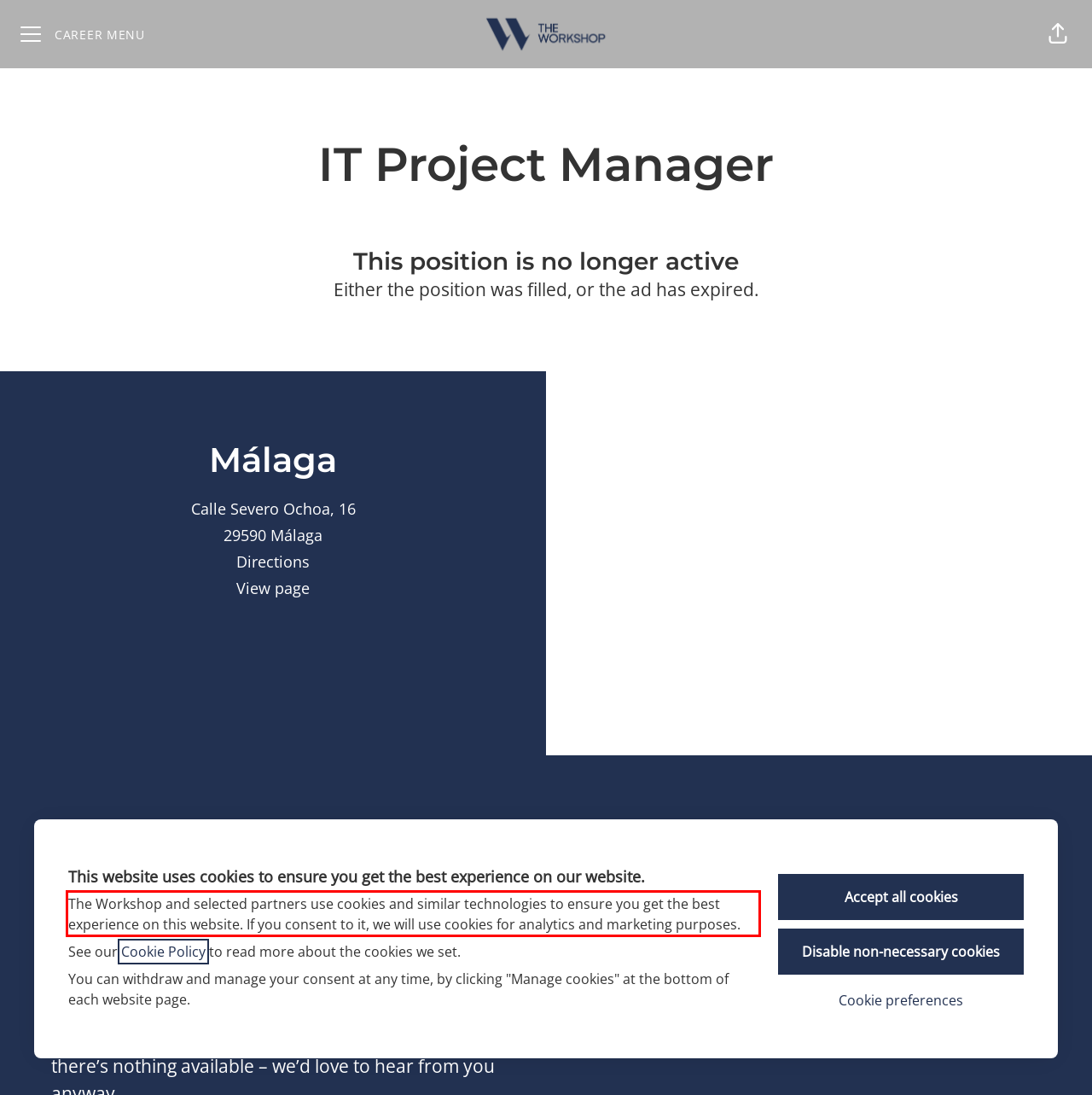From the screenshot of the webpage, locate the red bounding box and extract the text contained within that area.

The Workshop and selected partners use cookies and similar technologies to ensure you get the best experience on this website. If you consent to it, we will use cookies for analytics and marketing purposes.